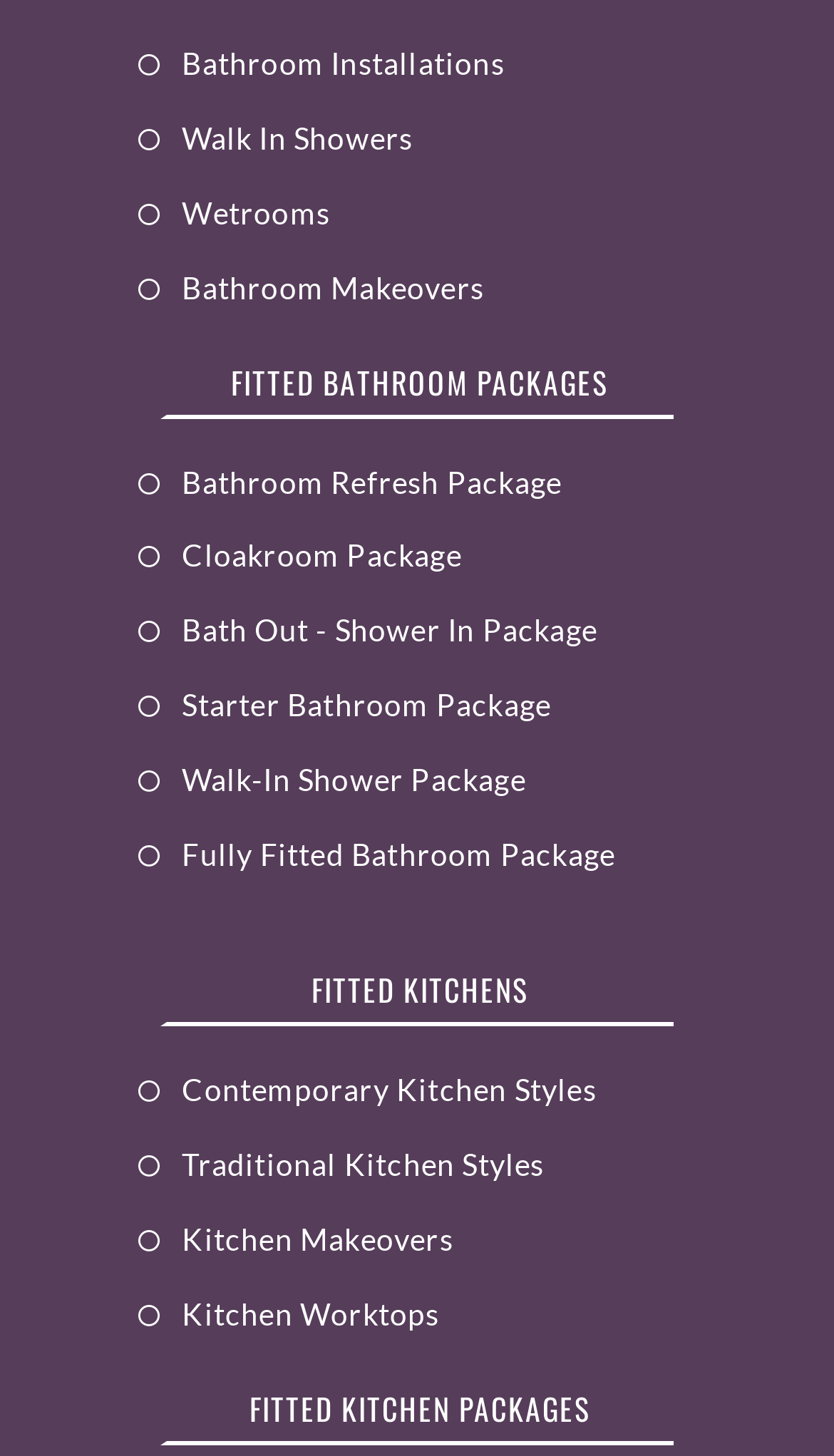Locate the UI element described as follows: "Cloakroom Package". Return the bounding box coordinates as four float numbers between 0 and 1 in the order [left, top, right, bottom].

[0.166, 0.366, 0.554, 0.397]